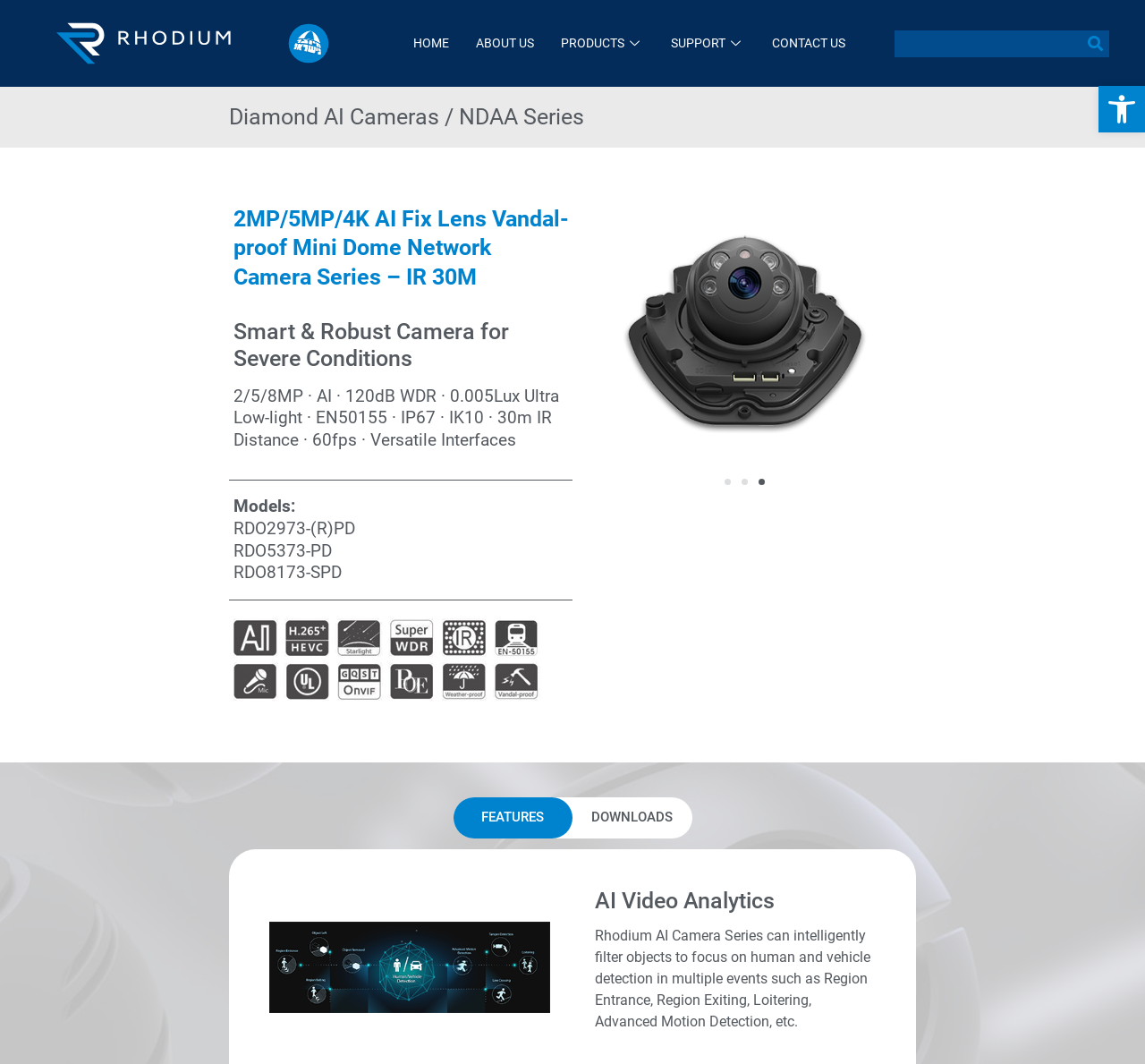Given the element description, predict the bounding box coordinates in the format (top-left x, top-left y, bottom-right x, bottom-right y), using floating point numbers between 0 and 1: Open toolbar Accessibility Tools

[0.959, 0.081, 1.0, 0.124]